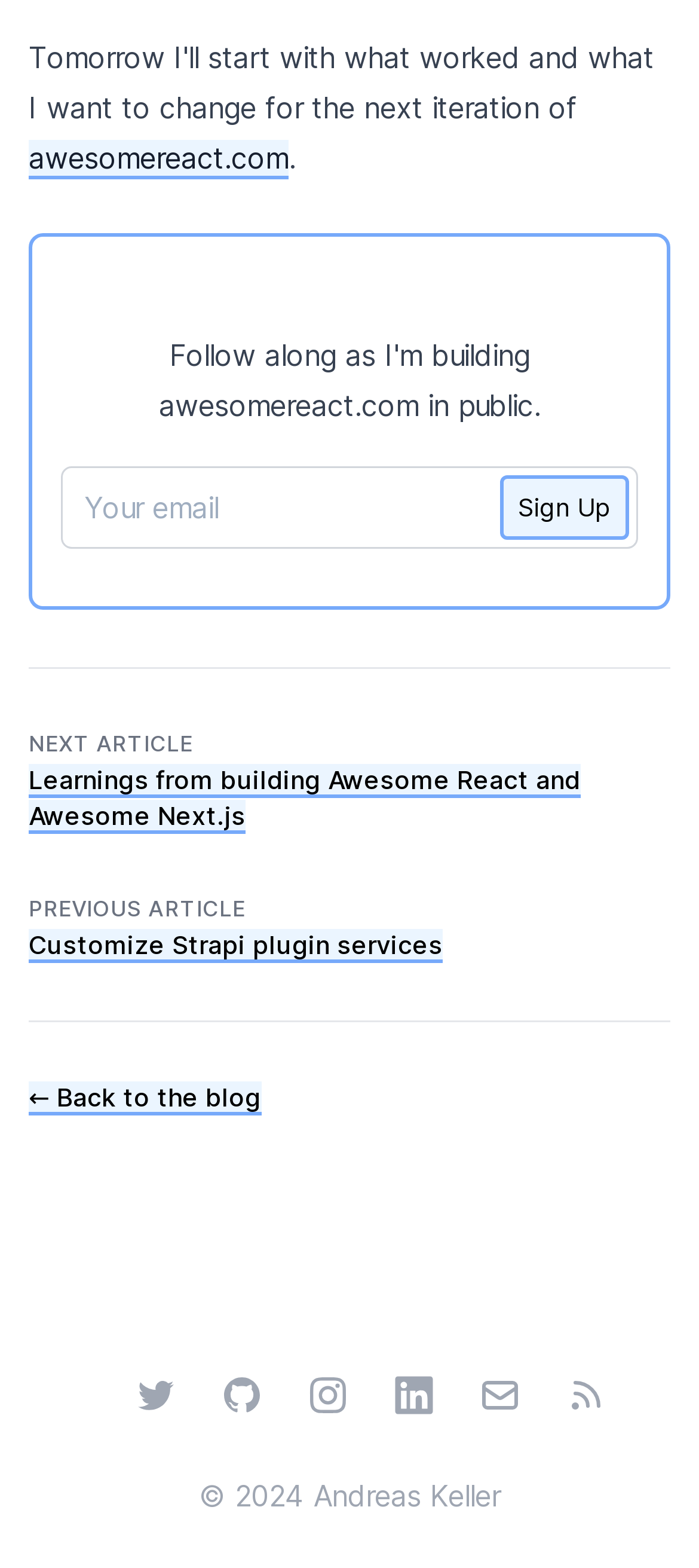Please locate the UI element described by "← Back to the blog" and provide its bounding box coordinates.

[0.041, 0.69, 0.374, 0.712]